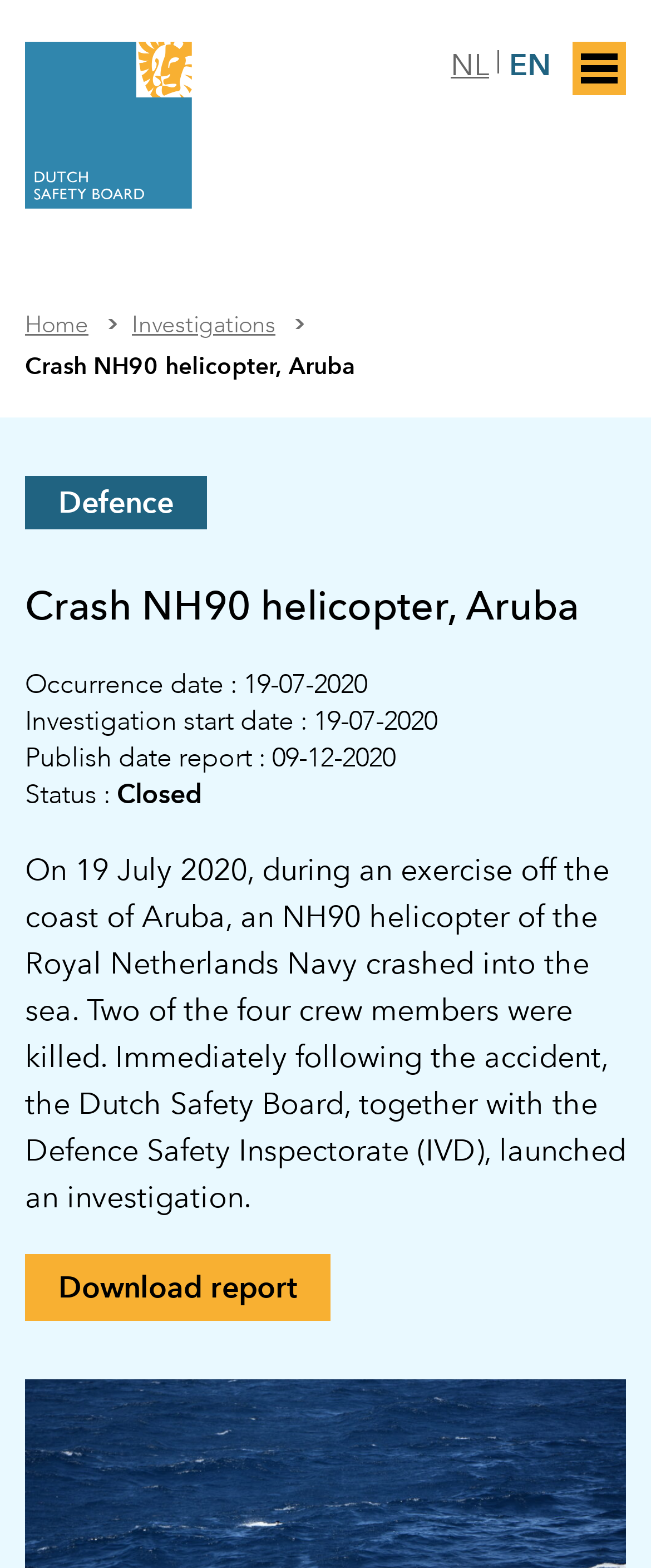How many crew members were killed in the crash?
Respond to the question with a well-detailed and thorough answer.

I found the information about the crew members by reading the paragraph of text that describes the crash, which states 'Two of the four crew members were killed.'.